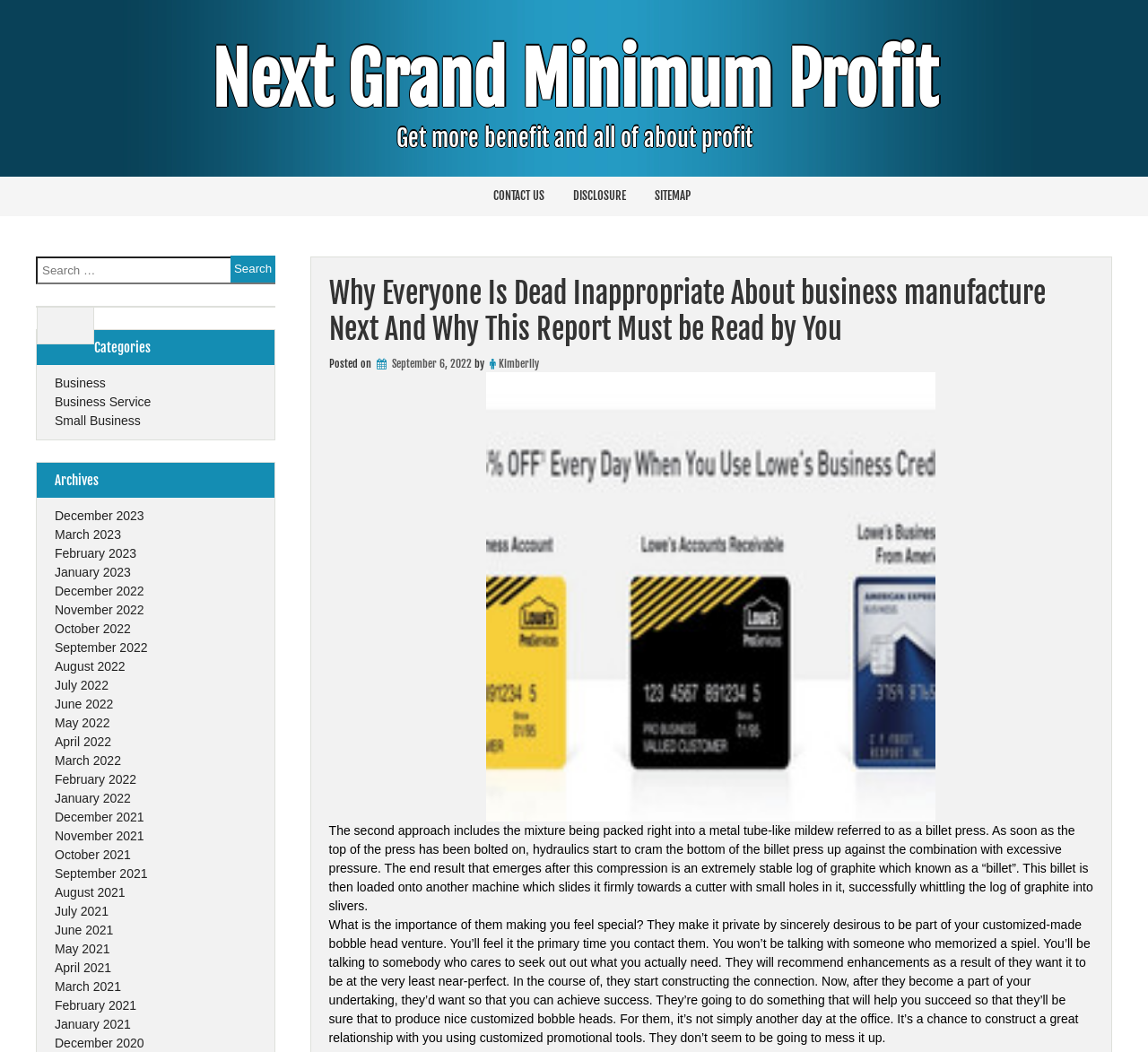Determine the bounding box coordinates for the area that needs to be clicked to fulfill this task: "Click on the 'Next Grand Minimum Profit' link". The coordinates must be given as four float numbers between 0 and 1, i.e., [left, top, right, bottom].

[0.184, 0.036, 0.816, 0.118]